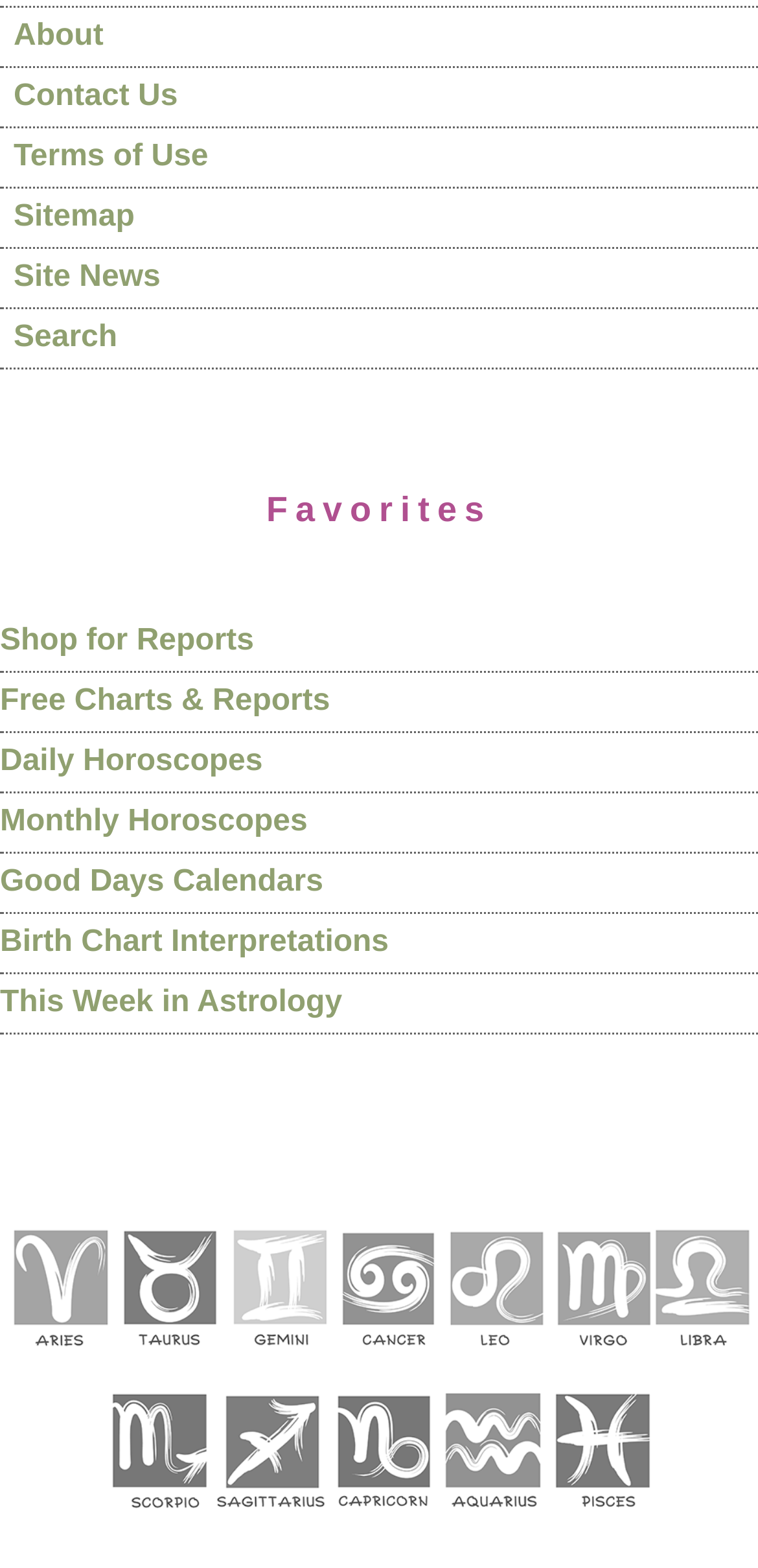How many zodiac sign pages are available?
Could you please answer the question thoroughly and with as much detail as possible?

There are 12 links to zodiac sign pages, each with an image, and they are arranged horizontally below the 'Favorites' heading. The links are 'See Aries pages', 'See Taurus pages', ..., 'See Pisces sign pages'.